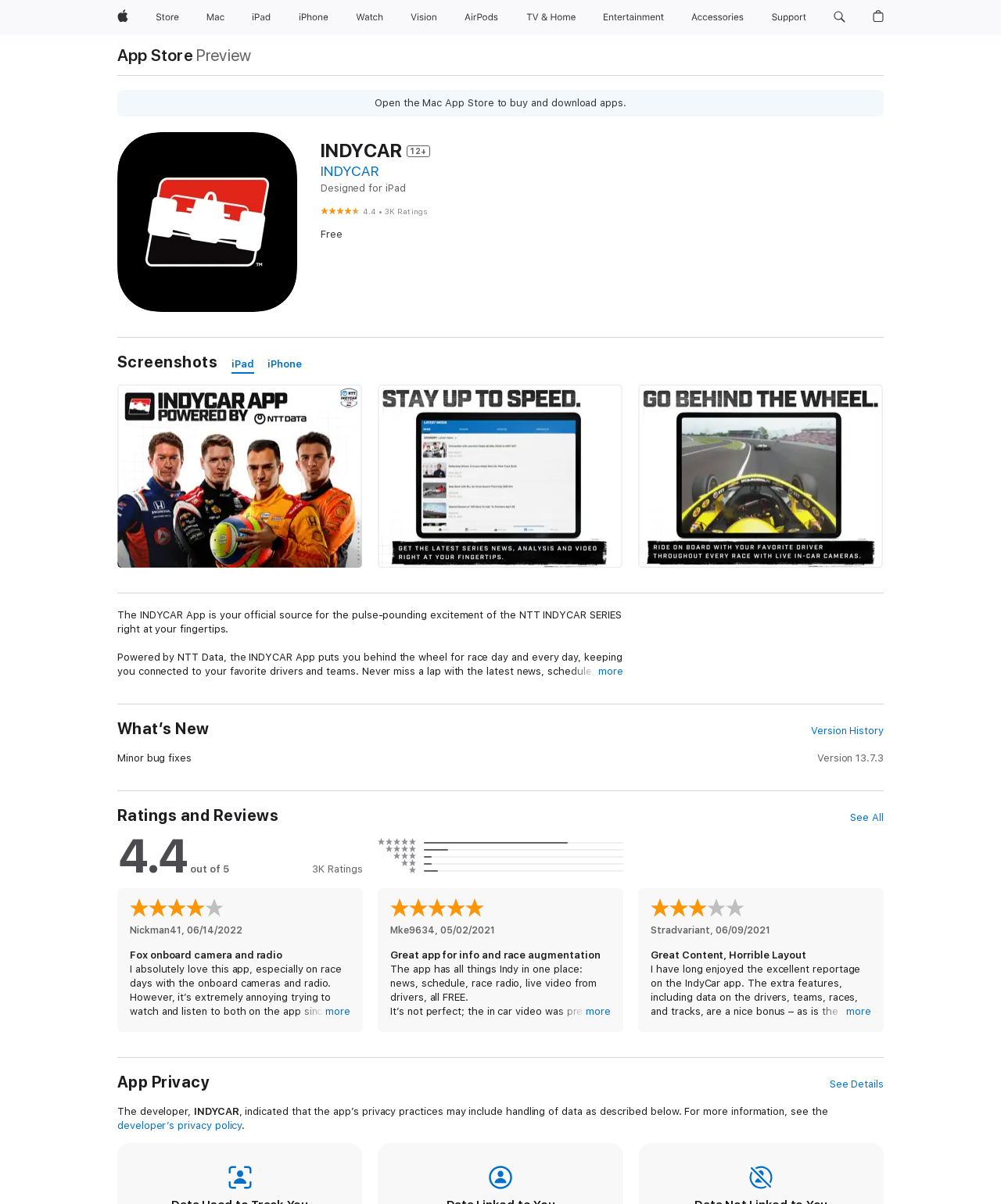What is the price of the app? Refer to the image and provide a one-word or short phrase answer.

Free